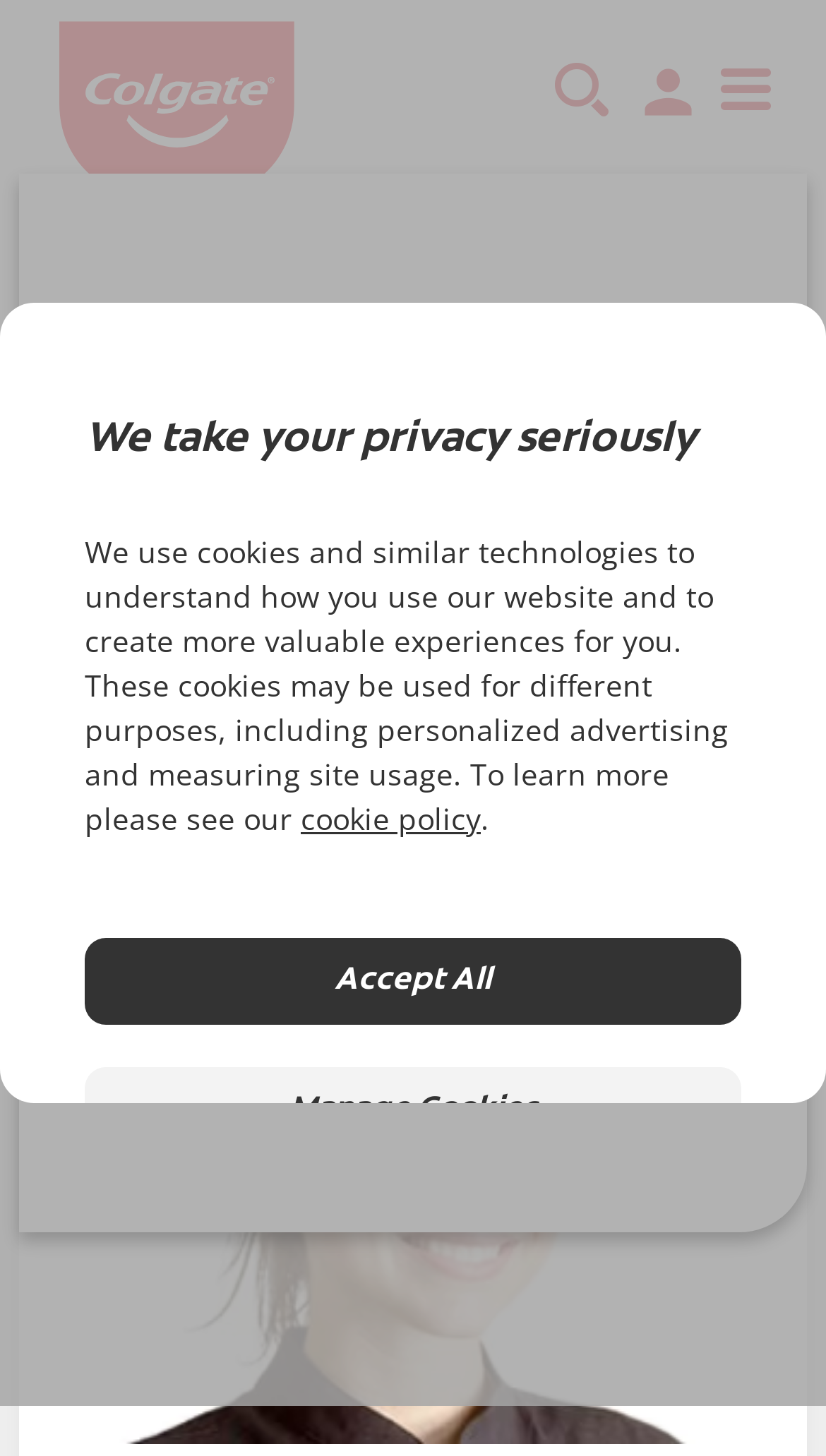Determine the bounding box coordinates for the clickable element to execute this instruction: "View Colgate logo". Provide the coordinates as four float numbers between 0 and 1, i.e., [left, top, right, bottom].

[0.072, 0.124, 0.356, 0.147]